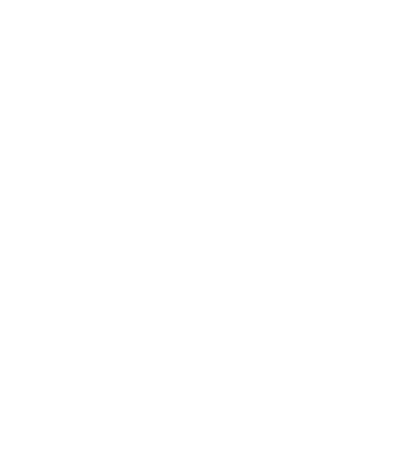Explain the image thoroughly, highlighting all key elements.

This image features a stylish 3-piece cotton sheet set, perfectly designed for single beds, ideal for use in Israel. The set includes a fitted sheet, a pillowcase, and a duvet cover, all made from high-quality 100% cotton for ultimate comfort and durability. It is tailored for beds that can vary in width from 80 to 90 cm. The availability of color options allows customers to customize their bedding to match their personal style. This bedding set is an excellent choice for those seeking a blend of quality and service, with convenient ordering available for delivery across Israel.